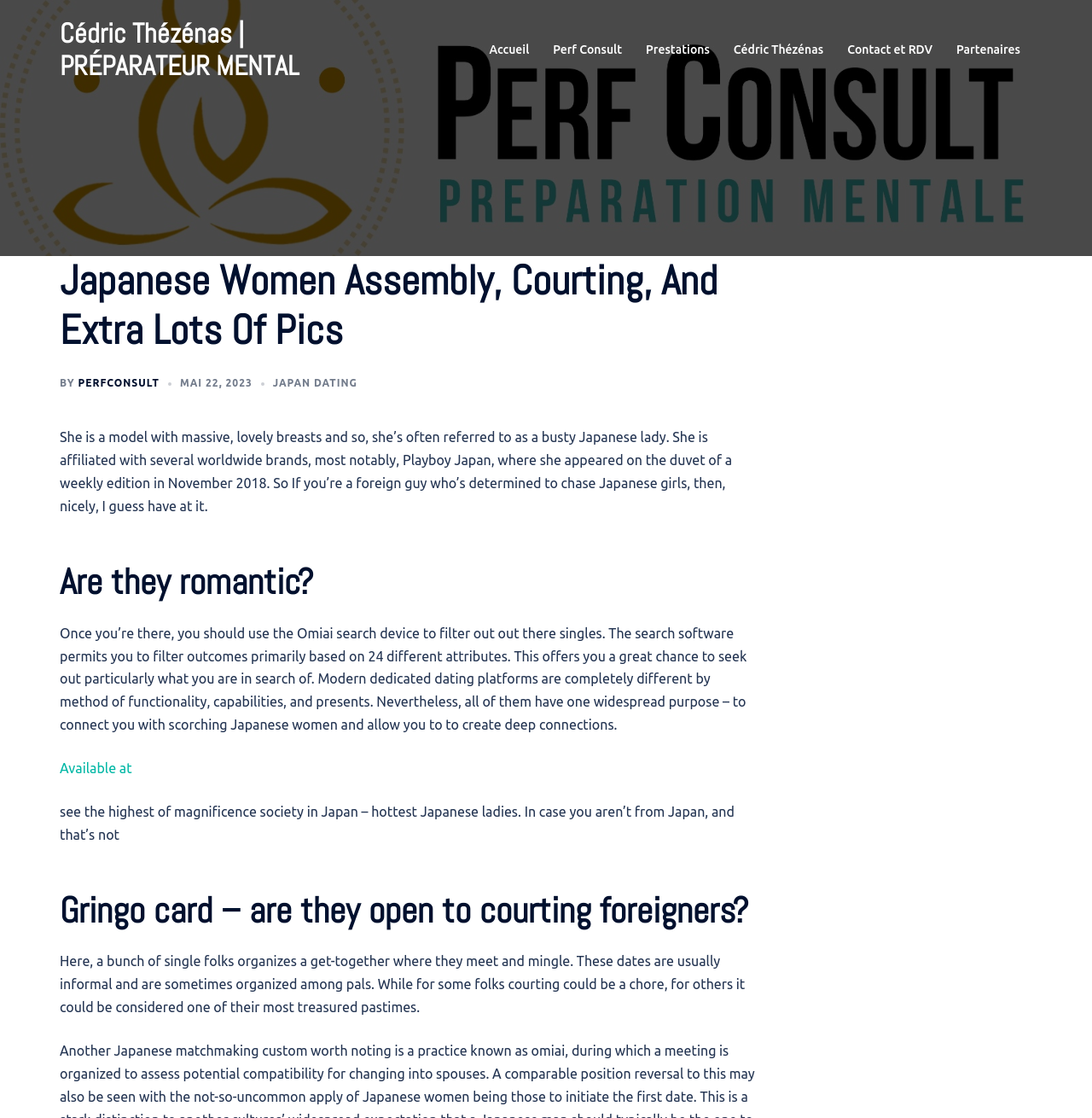Determine the bounding box coordinates of the UI element described below. Use the format (top-left x, top-left y, bottom-right x, bottom-right y) with floating point numbers between 0 and 1: Cédric Thézénas

[0.672, 0.036, 0.754, 0.054]